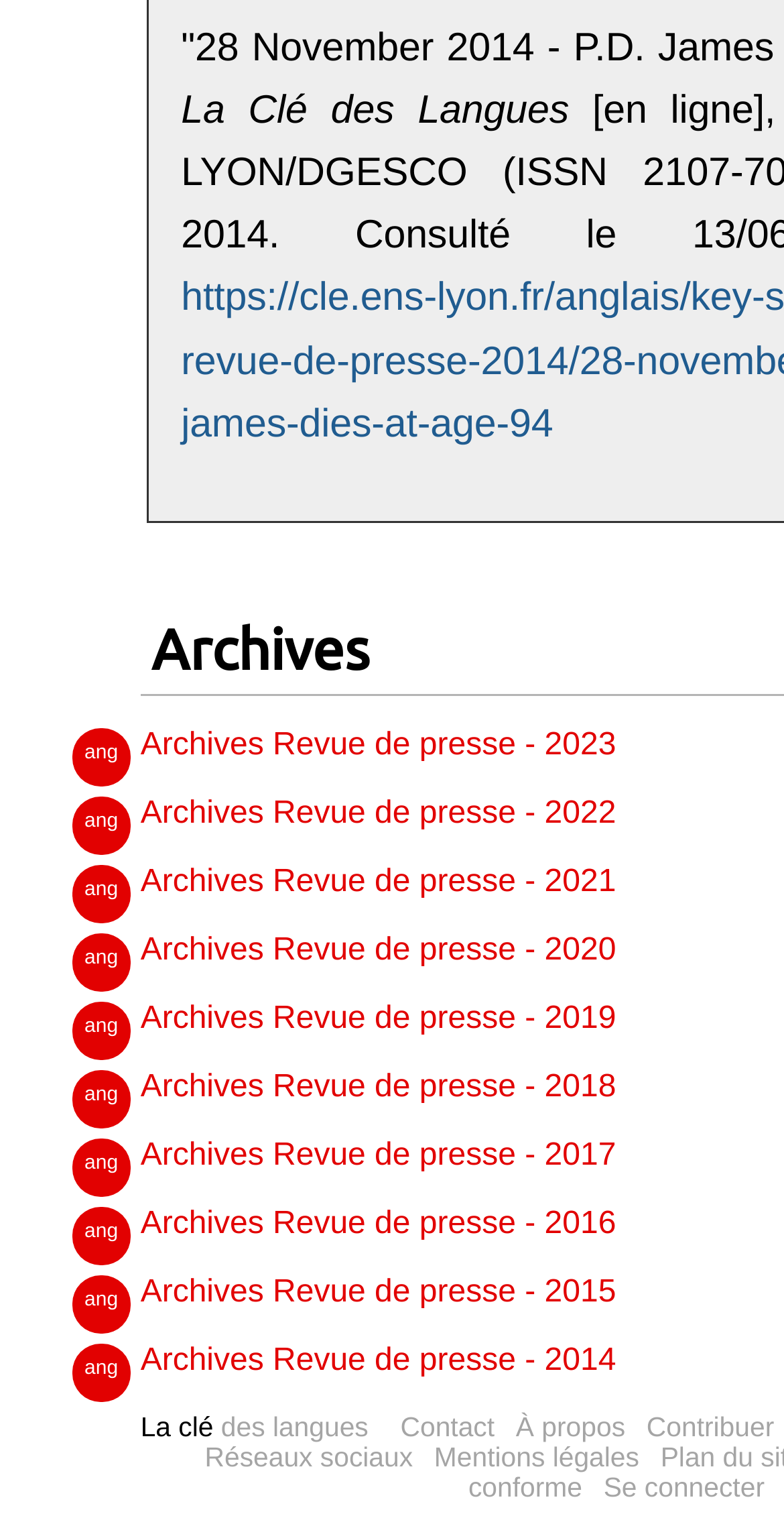Determine the bounding box coordinates of the region I should click to achieve the following instruction: "Log in". Ensure the bounding box coordinates are four float numbers between 0 and 1, i.e., [left, top, right, bottom].

[0.77, 0.972, 0.975, 0.992]